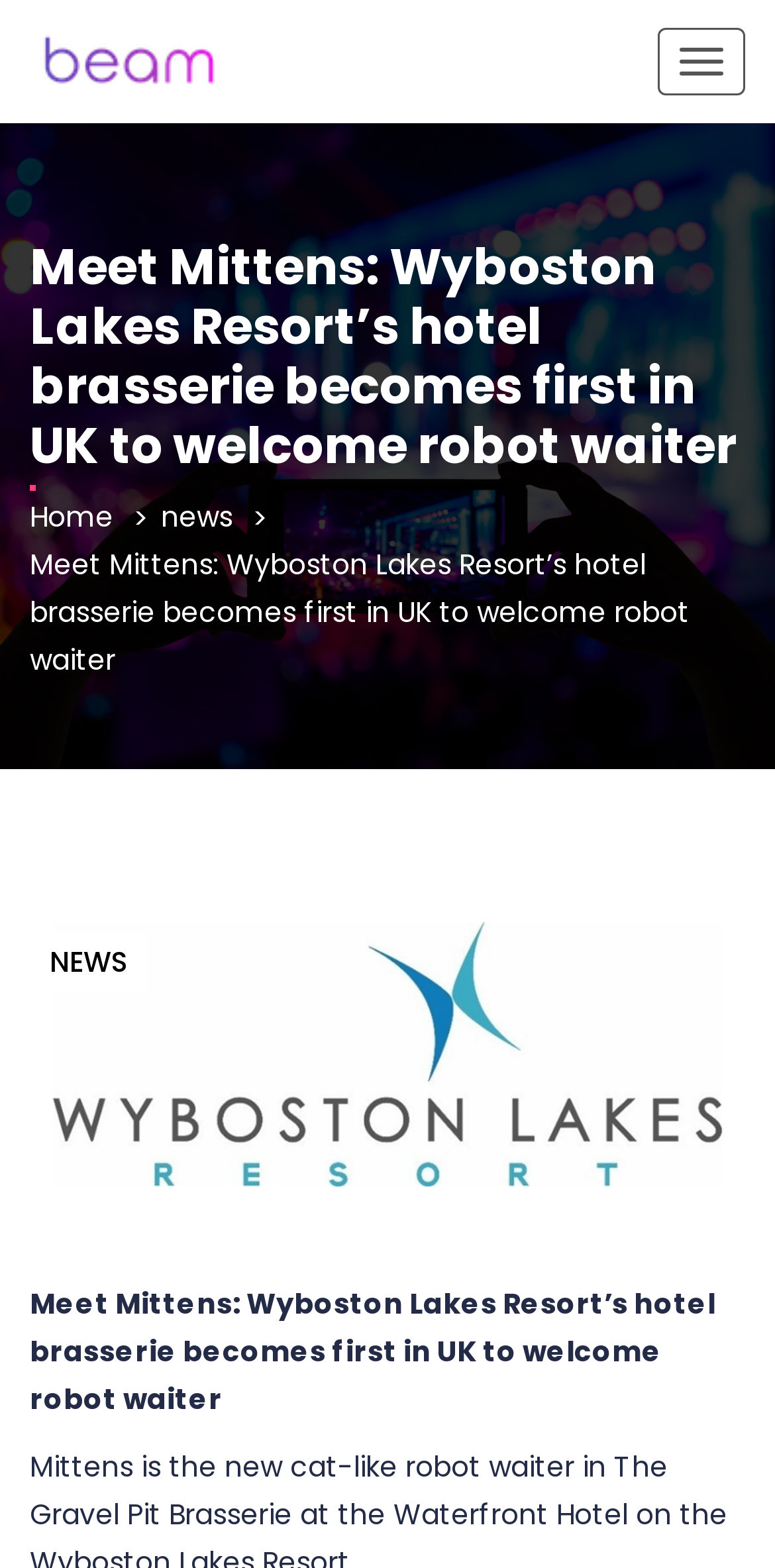Identify the bounding box of the UI component described as: "Toggle navigation".

[0.849, 0.018, 0.962, 0.061]